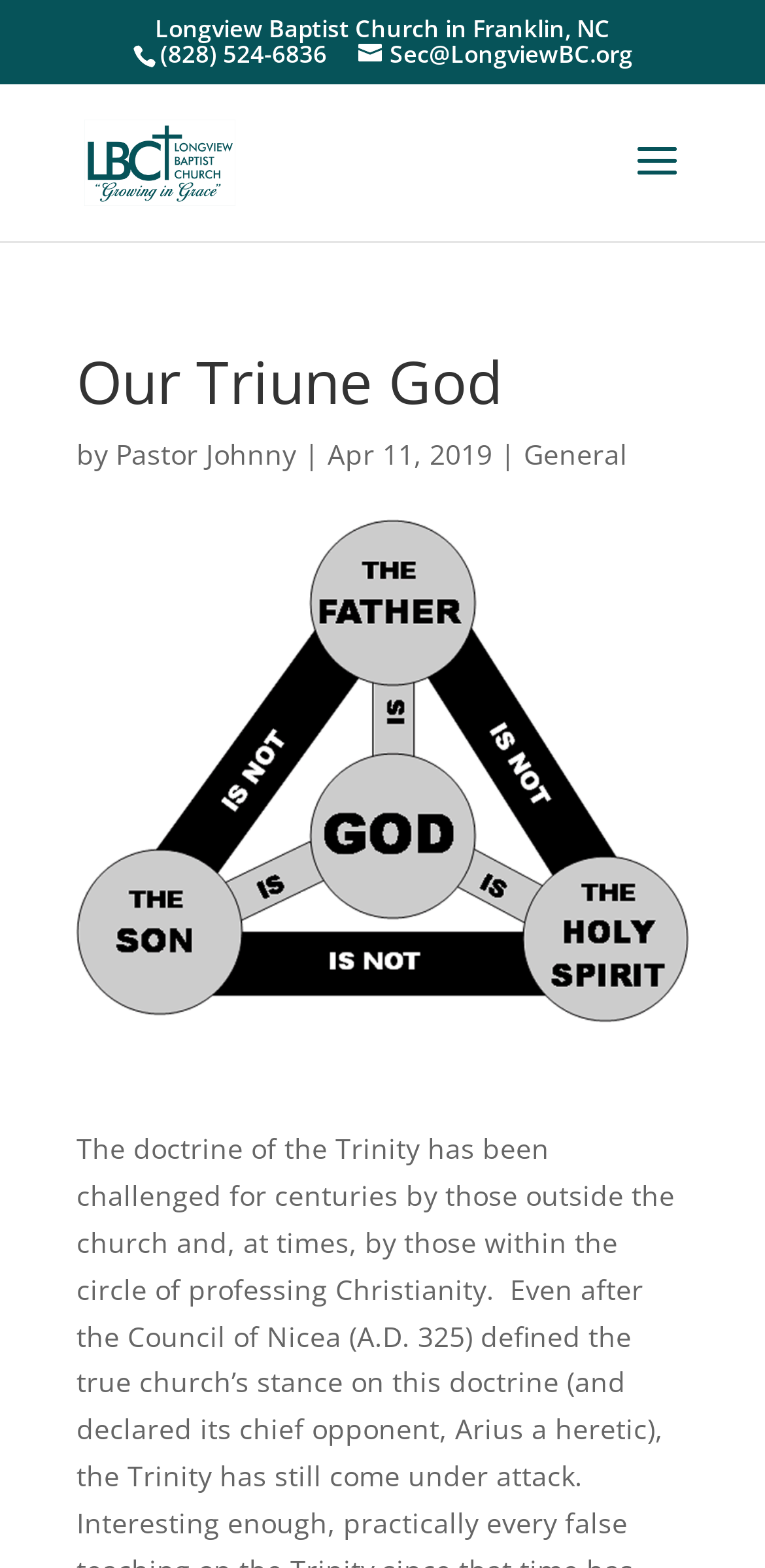From the webpage screenshot, predict the bounding box coordinates (top-left x, top-left y, bottom-right x, bottom-right y) for the UI element described here: Sec@LongviewBC.org

[0.468, 0.024, 0.827, 0.045]